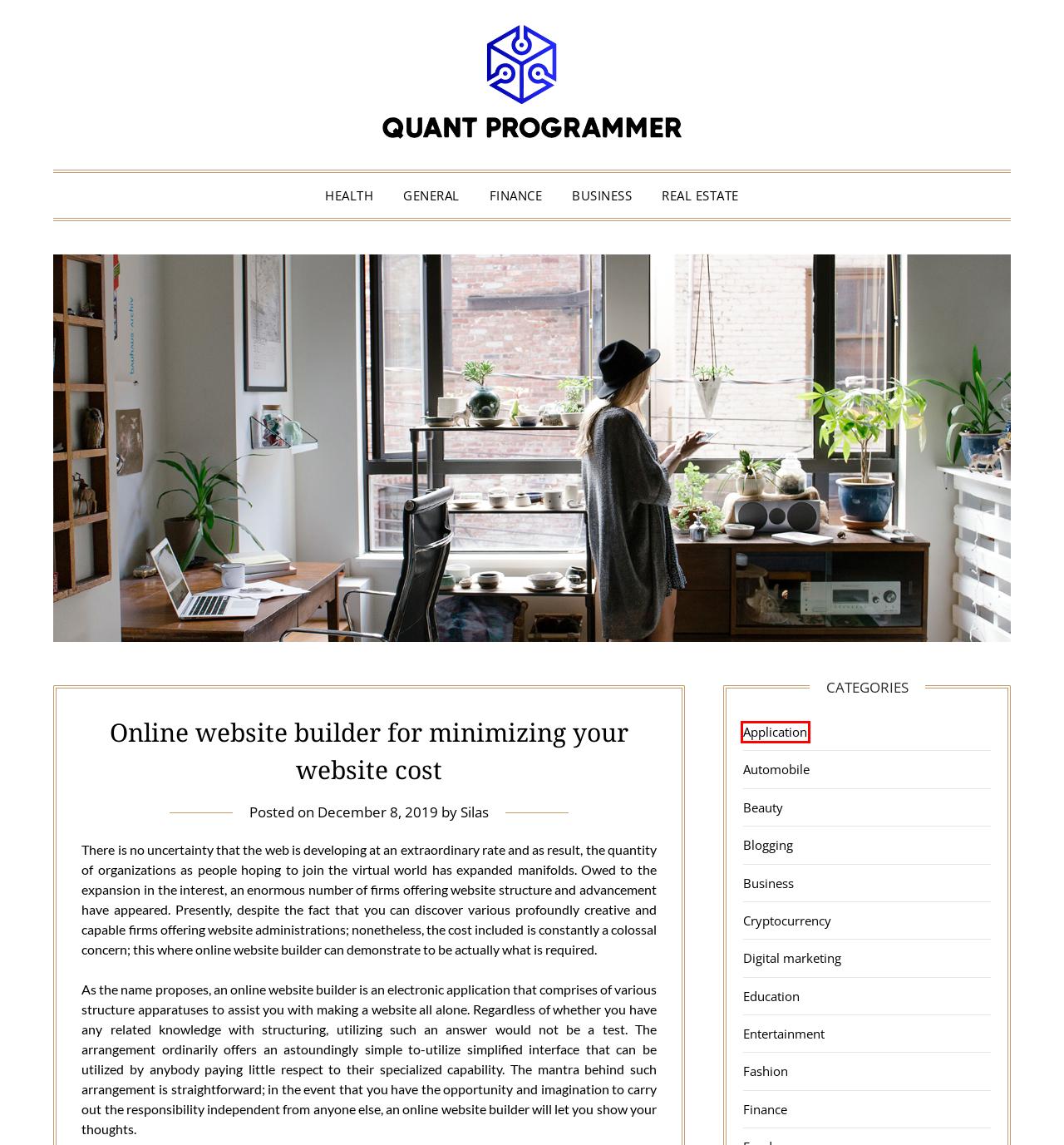You have a screenshot showing a webpage with a red bounding box around a UI element. Choose the webpage description that best matches the new page after clicking the highlighted element. Here are the options:
A. Application – Quant Programmer
B. Finance – Quant Programmer
C. Web Design – Quant Programmer
D. Business – Quant Programmer
E. Beauty – Quant Programmer
F. Food – Quant Programmer
G. Social Media – Quant Programmer
H. Law – Quant Programmer

A